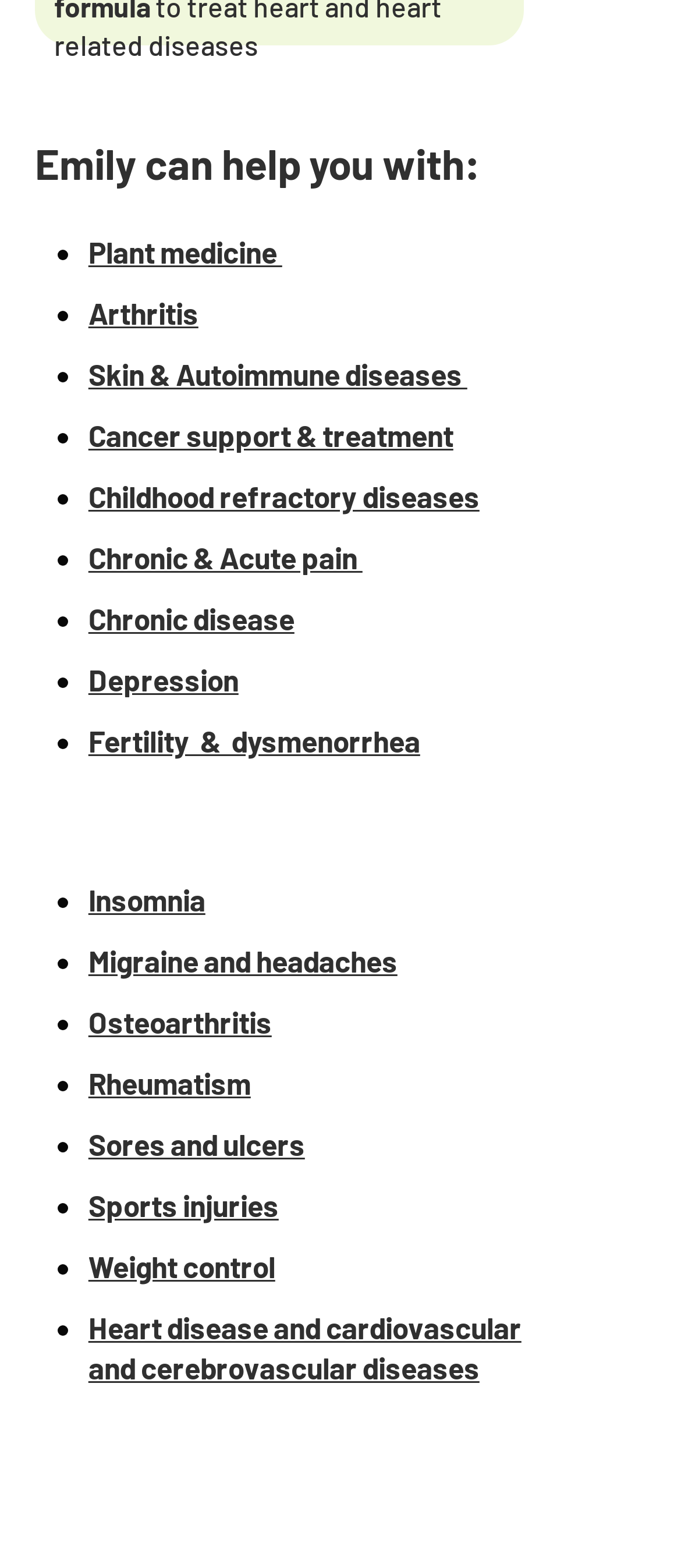Using the element description: "Weight control", determine the bounding box coordinates for the specified UI element. The coordinates should be four float numbers between 0 and 1, [left, top, right, bottom].

[0.13, 0.796, 0.404, 0.819]